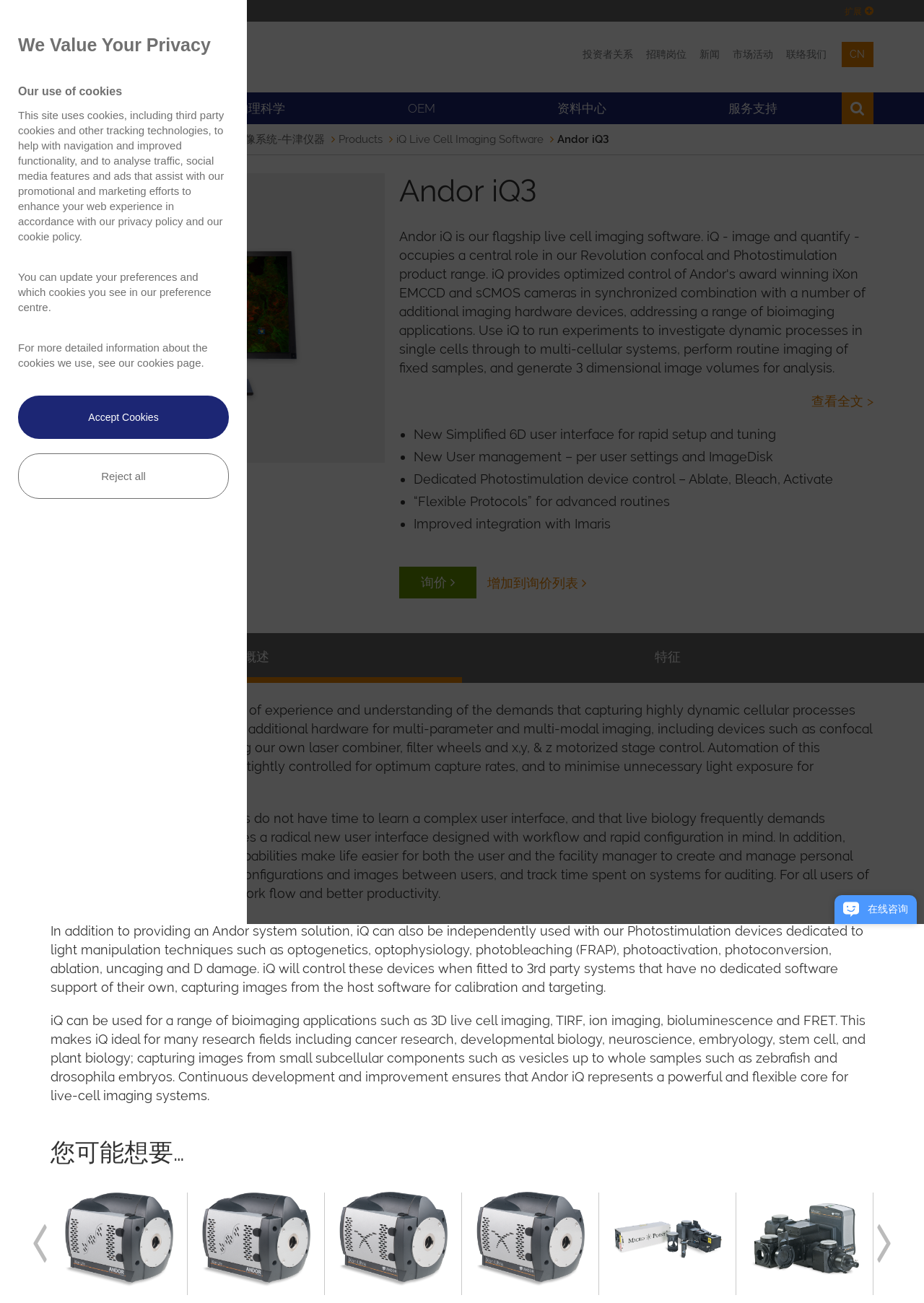Locate the UI element that matches the description 资料中心 in the webpage screenshot. Return the bounding box coordinates in the format (top-left x, top-left y, bottom-right x, bottom-right y), with values ranging from 0 to 1.

[0.588, 0.071, 0.672, 0.095]